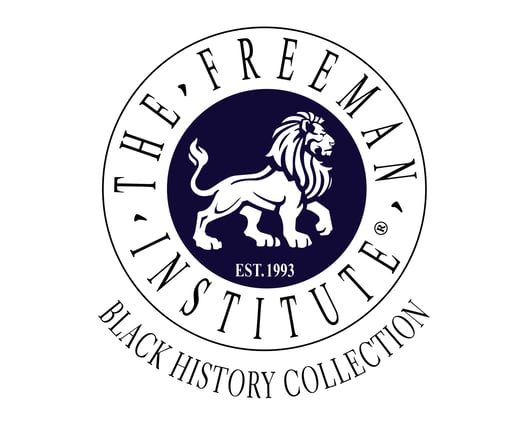What is the symbol of strength and courage in the logo?
Using the image, give a concise answer in the form of a single word or short phrase.

Lion